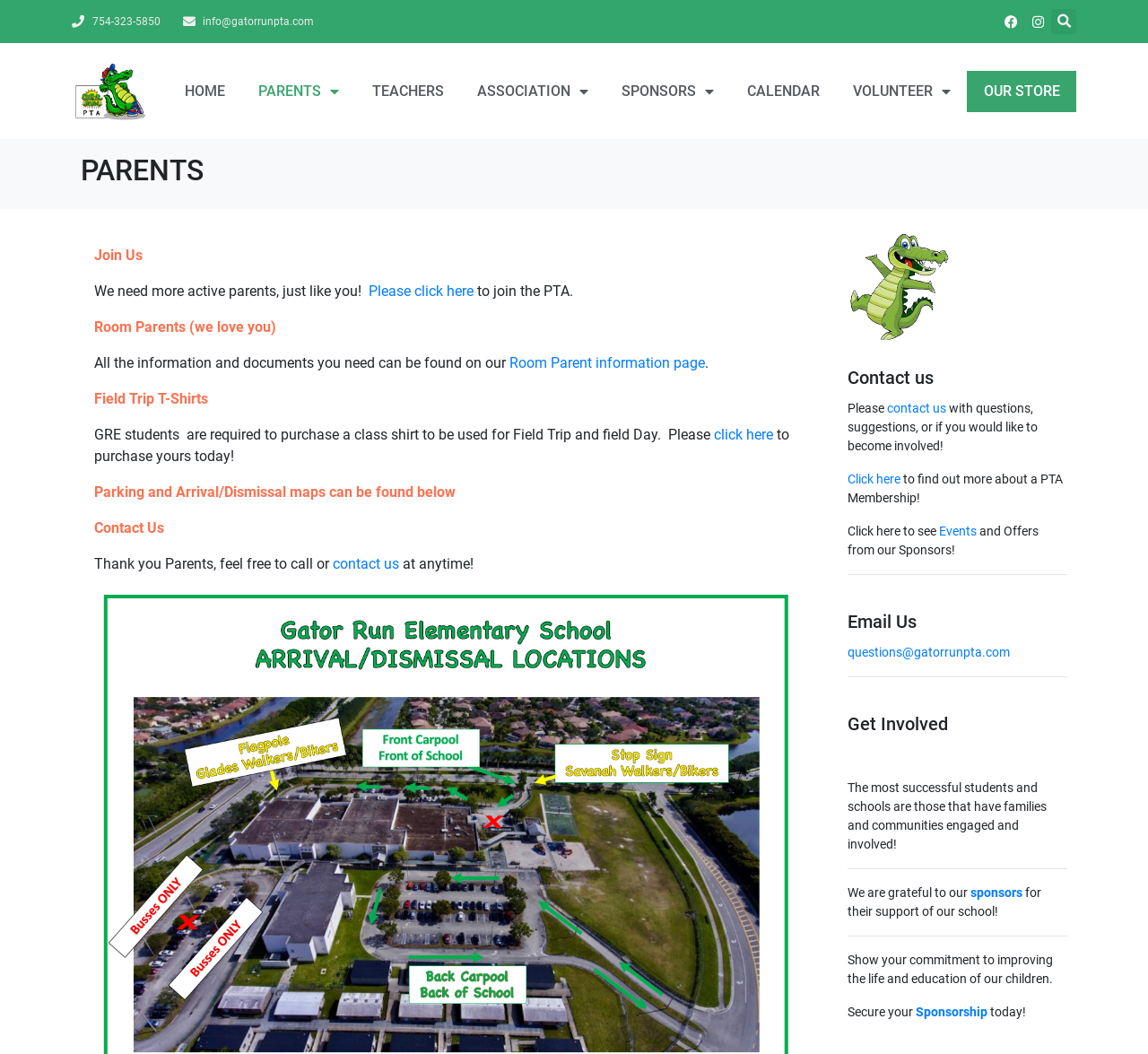Offer an extensive depiction of the webpage and its key elements.

The webpage is titled "Parents – Gator Run Pta" and appears to be a portal for parents to engage with the Gator Run PTA community. At the top, there are two phone numbers and an email address, along with links to Facebook and Instagram. A search bar is located on the top right corner.

Below the top section, there is a logo of Gator Run Pta, accompanied by a navigation menu with links to various pages, including HOME, PARENTS, TEACHERS, ASSOCIATION, SPONSORS, CALENDAR, VOLUNTEER, and OUR STORE.

The main content of the page is divided into two sections. The left section is headed "PARENTS" and contains several paragraphs of text, including information about joining the PTA, room parents, field trip t-shirts, and parking and arrival/dismissal maps. There are also links to relevant pages, such as the Room Parent information page and a page to purchase field trip t-shirts.

The right section is headed "Contact us" and contains a message encouraging parents to contact the PTA with questions, suggestions, or to get involved. There are links to contact the PTA, learn more about PTA membership, and view events and offers from sponsors. Below this, there are sections for emailing the PTA, getting involved, and sponsors, each with relevant information and links.

Throughout the page, there are several headings, links, and paragraphs of text, making it easy for parents to navigate and find the information they need.